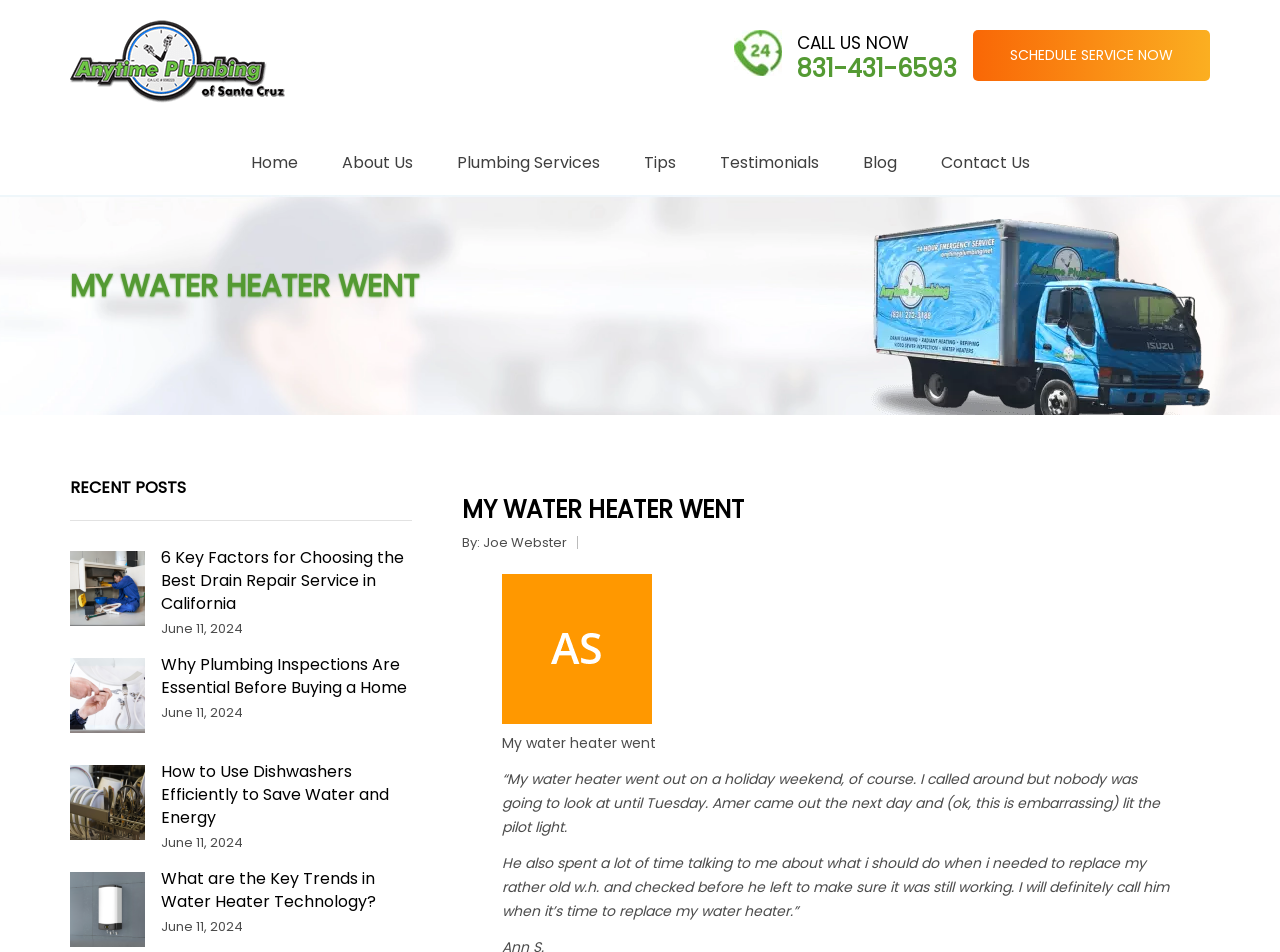Please locate the UI element described by "About Us" and provide its bounding box coordinates.

[0.267, 0.137, 0.322, 0.205]